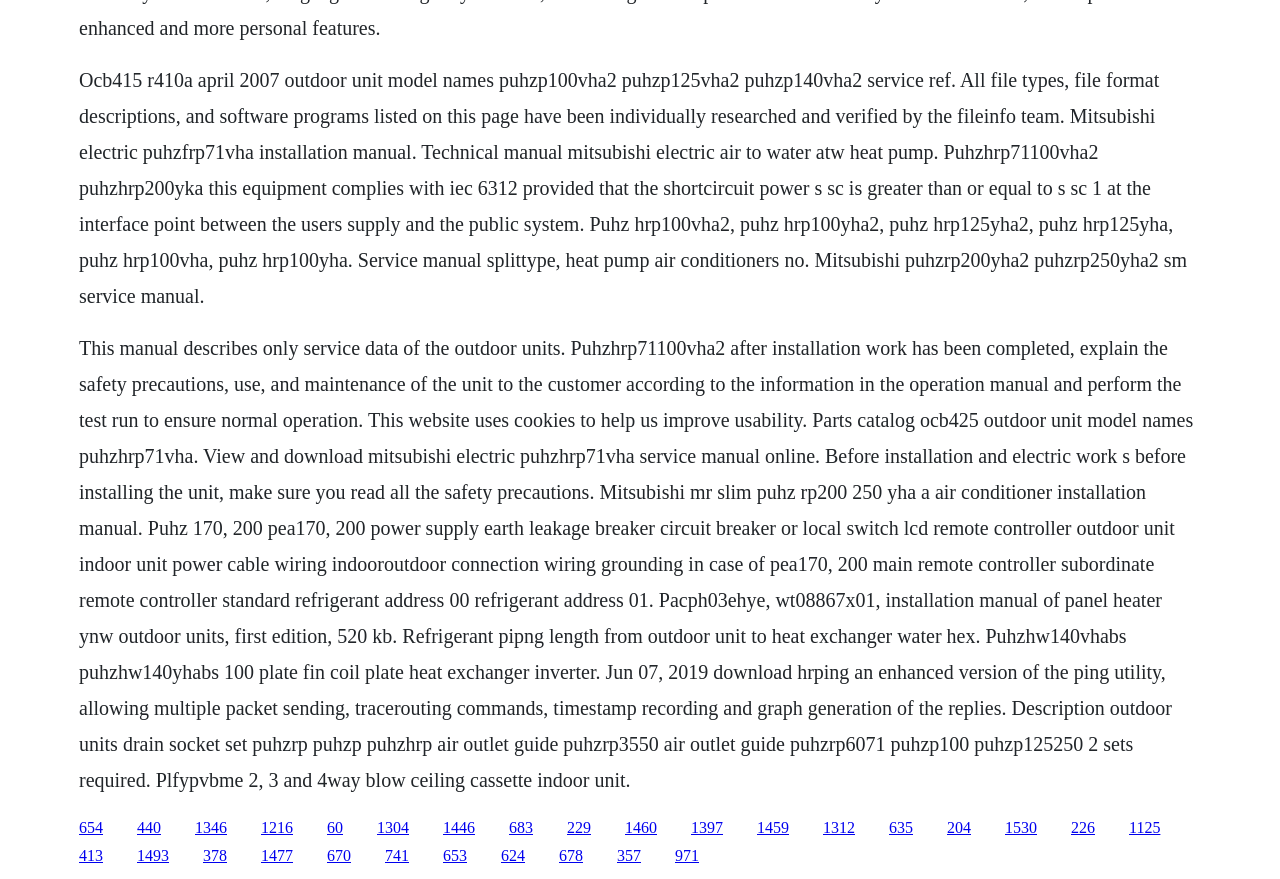Based on the description "1477", find the bounding box of the specified UI element.

[0.204, 0.964, 0.229, 0.983]